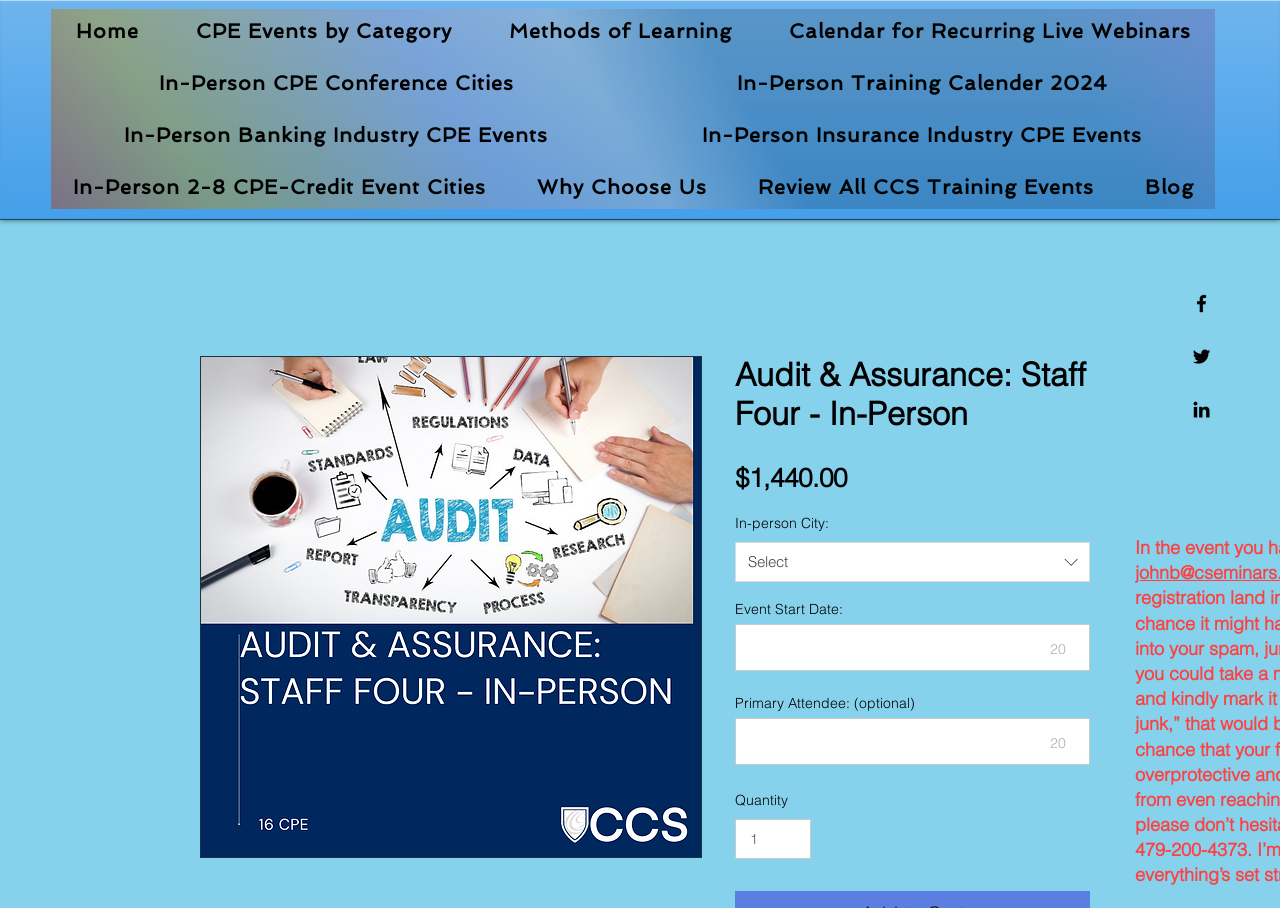Locate the bounding box coordinates of the clickable region to complete the following instruction: "Change quantity."

[0.574, 0.901, 0.634, 0.946]